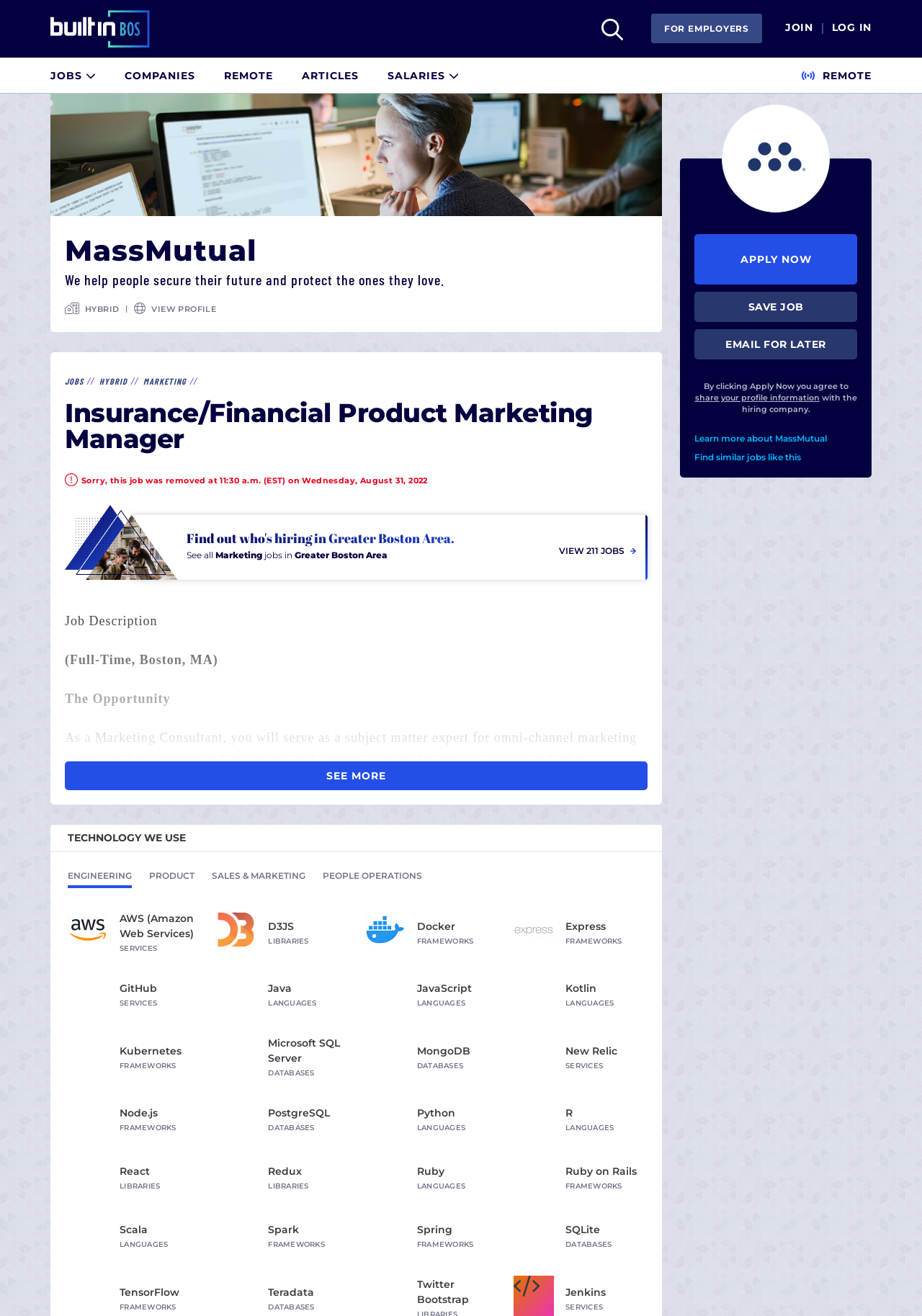Answer the question in one word or a short phrase:
What type of job is this?

Marketing